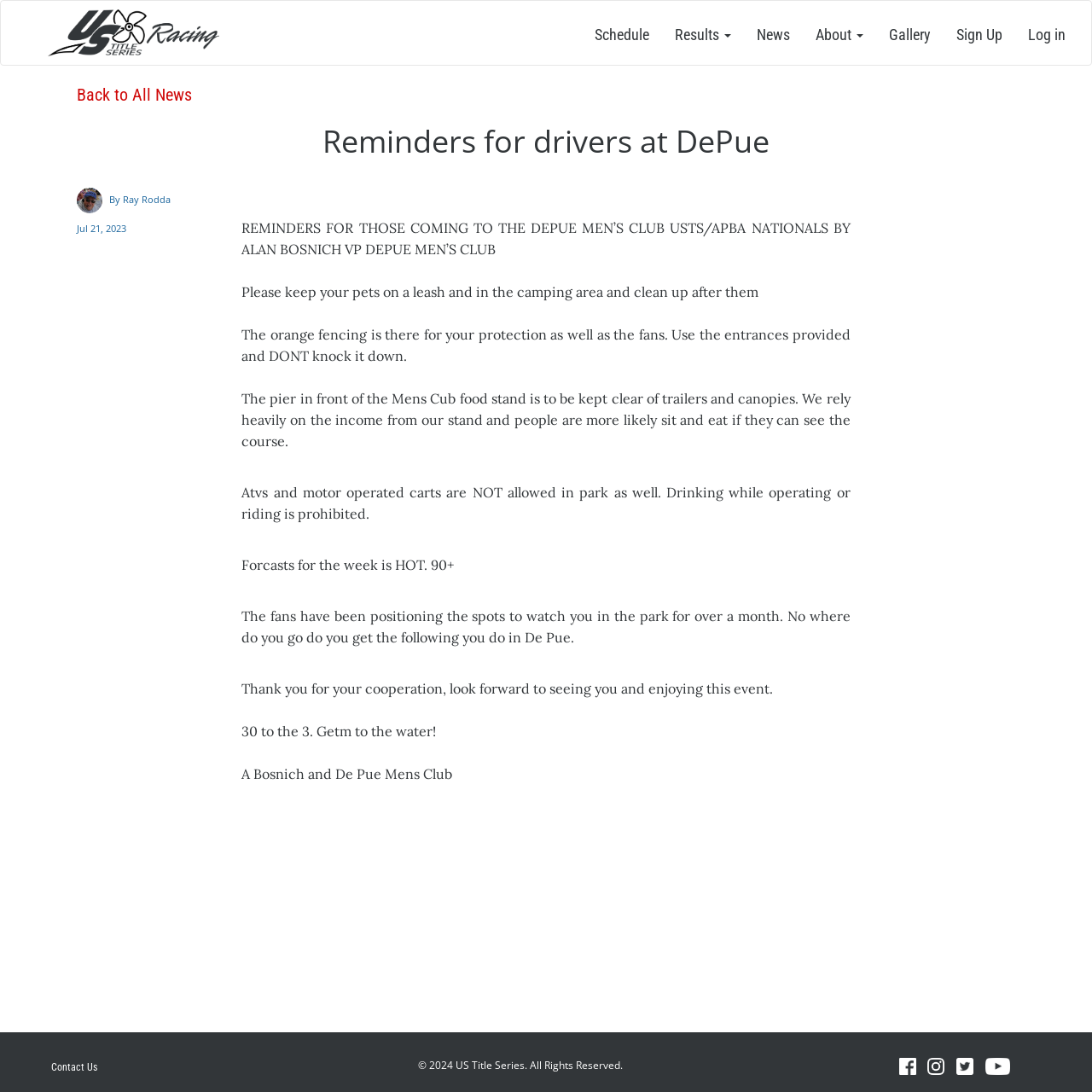Provide a comprehensive caption for the webpage.

The webpage is titled "US Title Series" and features a logo at the top left corner. Below the logo, there is a navigation menu with links to "Schedule", "Results", "News", "About", "Gallery", "Sign Up", and "Log in", arranged horizontally from left to right.

The main content of the page is a news article titled "Reminders for drivers at DePue" with a small image above it. The article is written by Ray Rodda and dated July 21, 2023. The content of the article is a series of reminders for drivers attending an event at DePue, including keeping pets on a leash, not knocking down orange fencing, and not bringing ATVs or motor-operated carts into the park.

At the bottom of the page, there are links to "Contact Us" and "Facebook", "Instagram", "Twitter", and "Youtube" social media platforms, each with its corresponding icon. Additionally, there is a copyright notice stating "© 2024 US Title Series. All Rights Reserved."